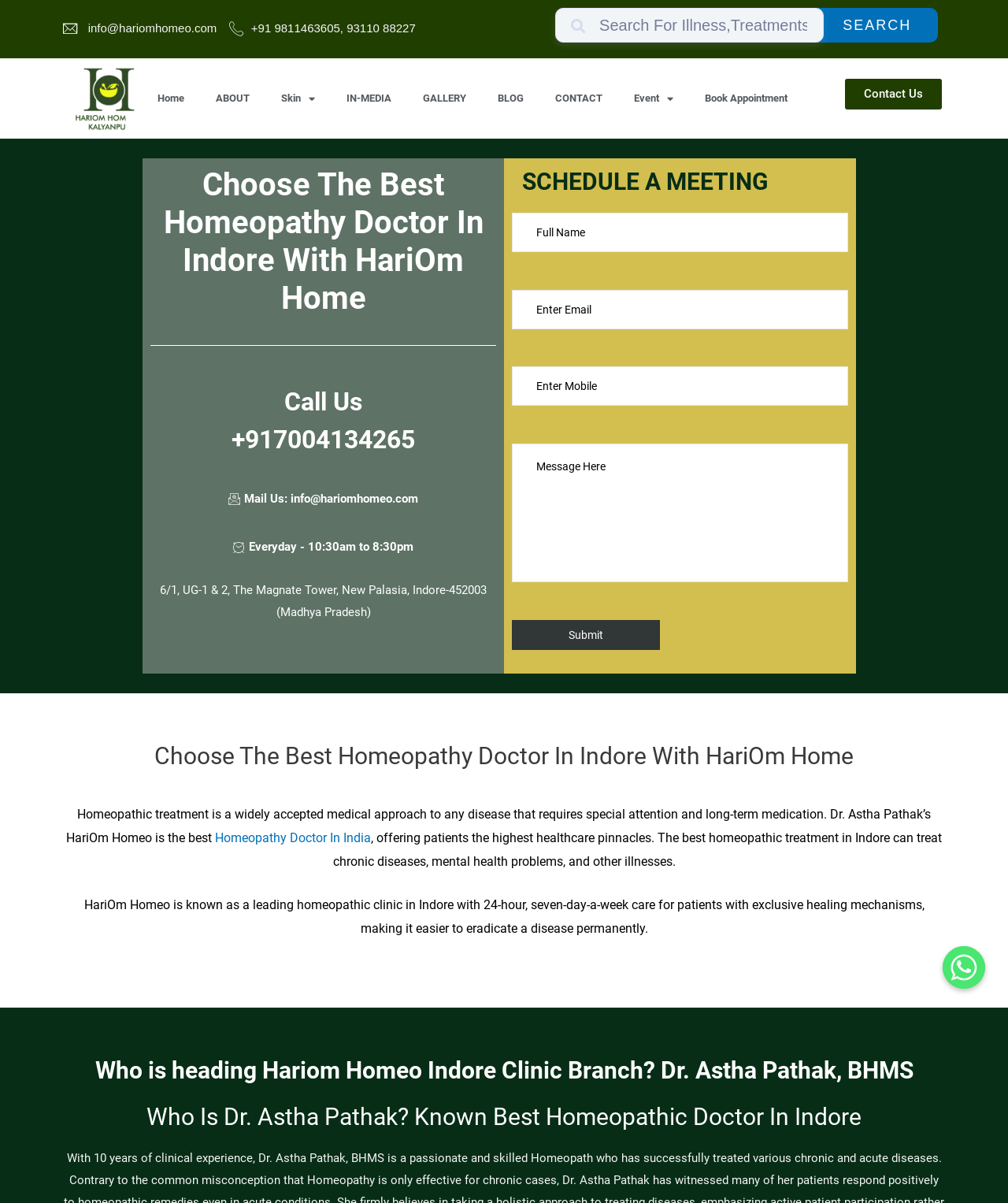Analyze the image and deliver a detailed answer to the question: What is the phone number to book an appointment?

The phone number to book an appointment can be found in the top section of the webpage, where it is listed as '+91 9811463605, 93110 88227'.